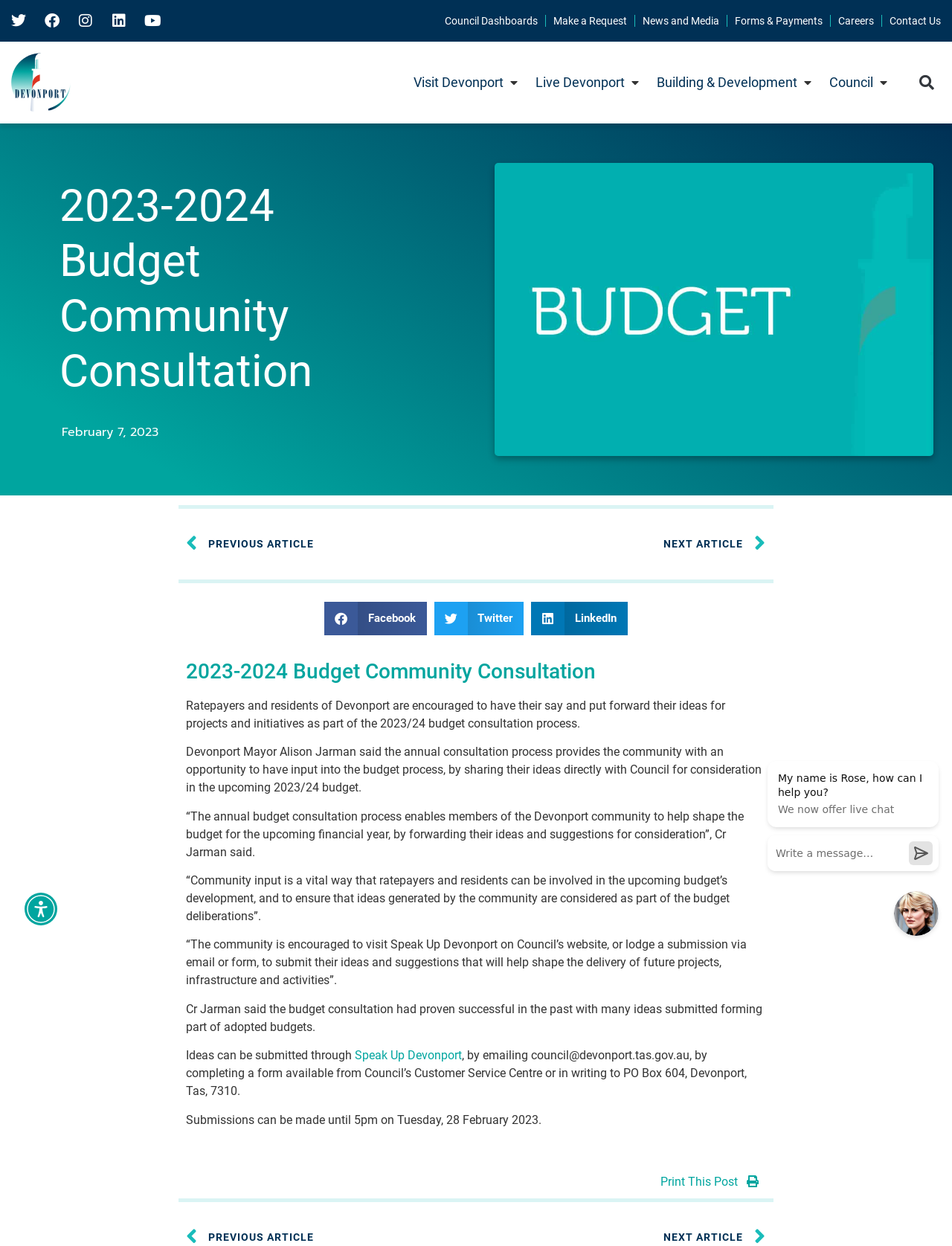Using the webpage screenshot, locate the HTML element that fits the following description and provide its bounding box: "Live Devonport".

[0.563, 0.058, 0.657, 0.074]